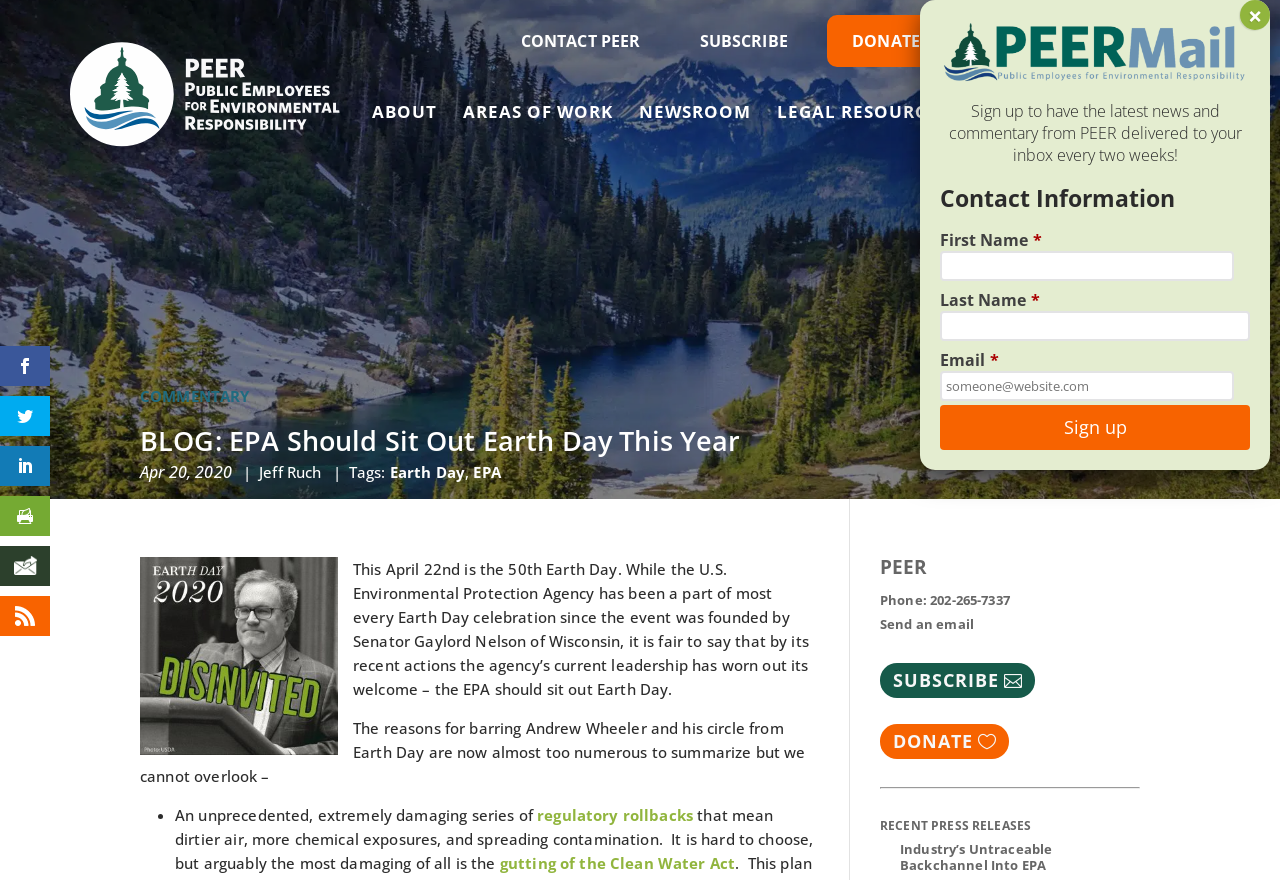How many social media links are there?
Refer to the screenshot and answer in one word or phrase.

5